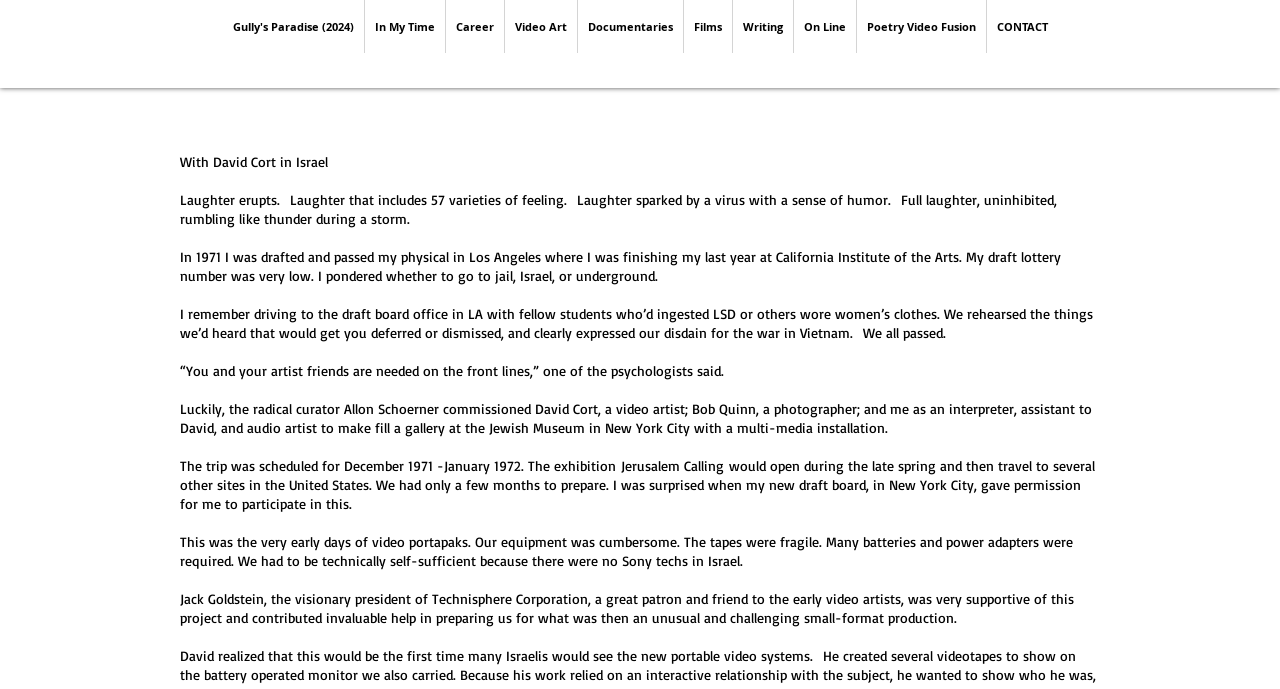Respond with a single word or short phrase to the following question: 
What was the author's draft lottery number?

Very low